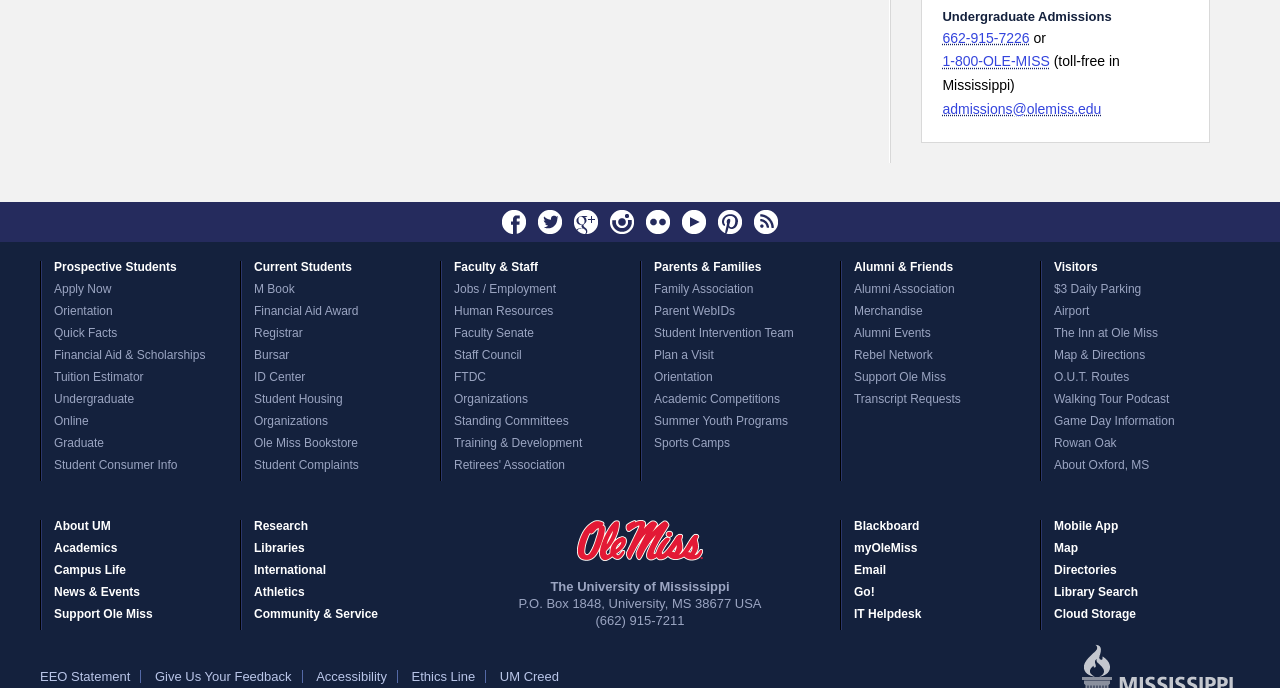What social media platforms does the university have?
Could you answer the question in a detailed manner, providing as much information as possible?

I found the social media platforms by looking at the links on the right side of the webpage, which include Facebook, Twitter, Google +, Instagram, Flickr, Youtube, Pinterest, and News Feed.